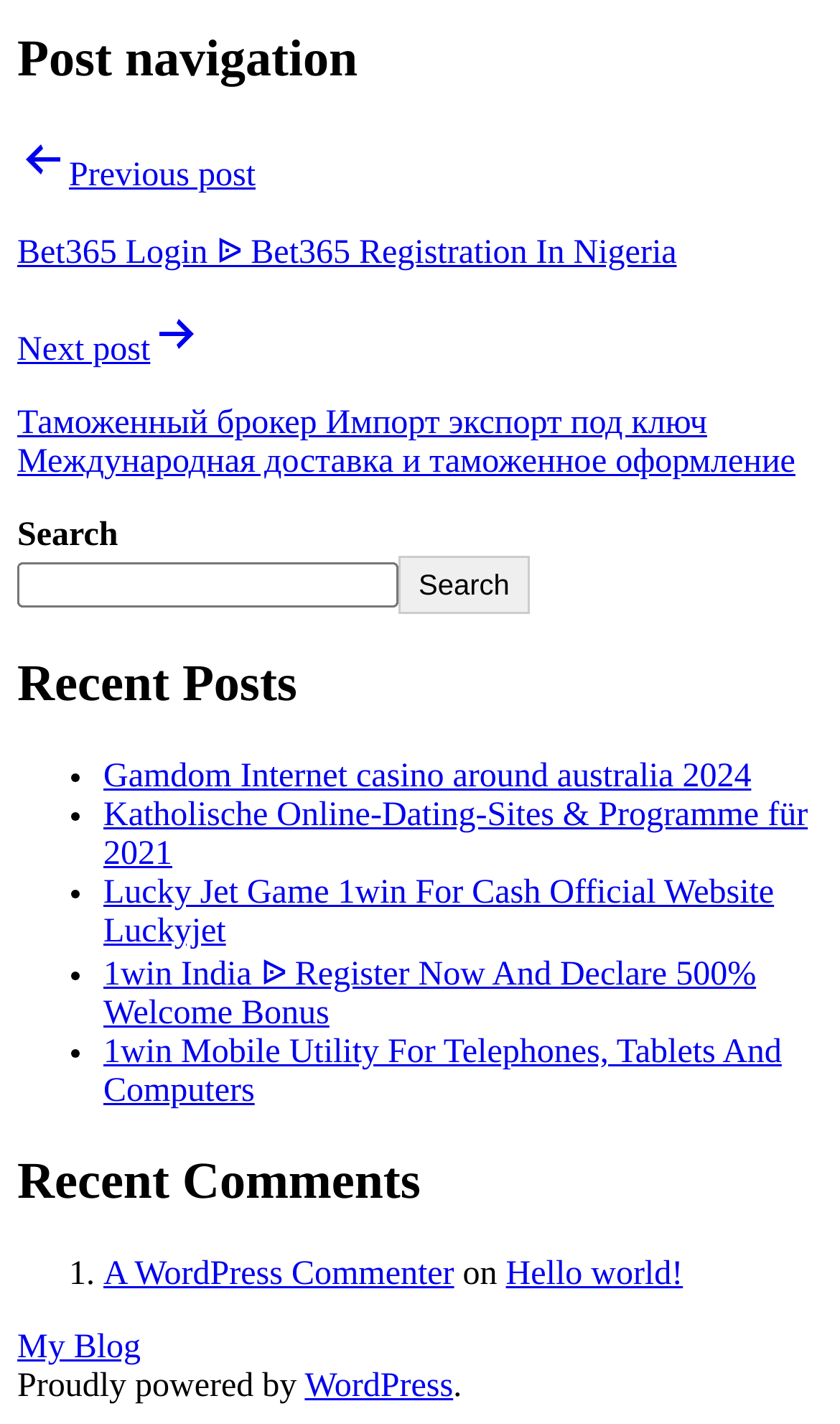Give a one-word or one-phrase response to the question:
What is the purpose of the search box?

To search posts